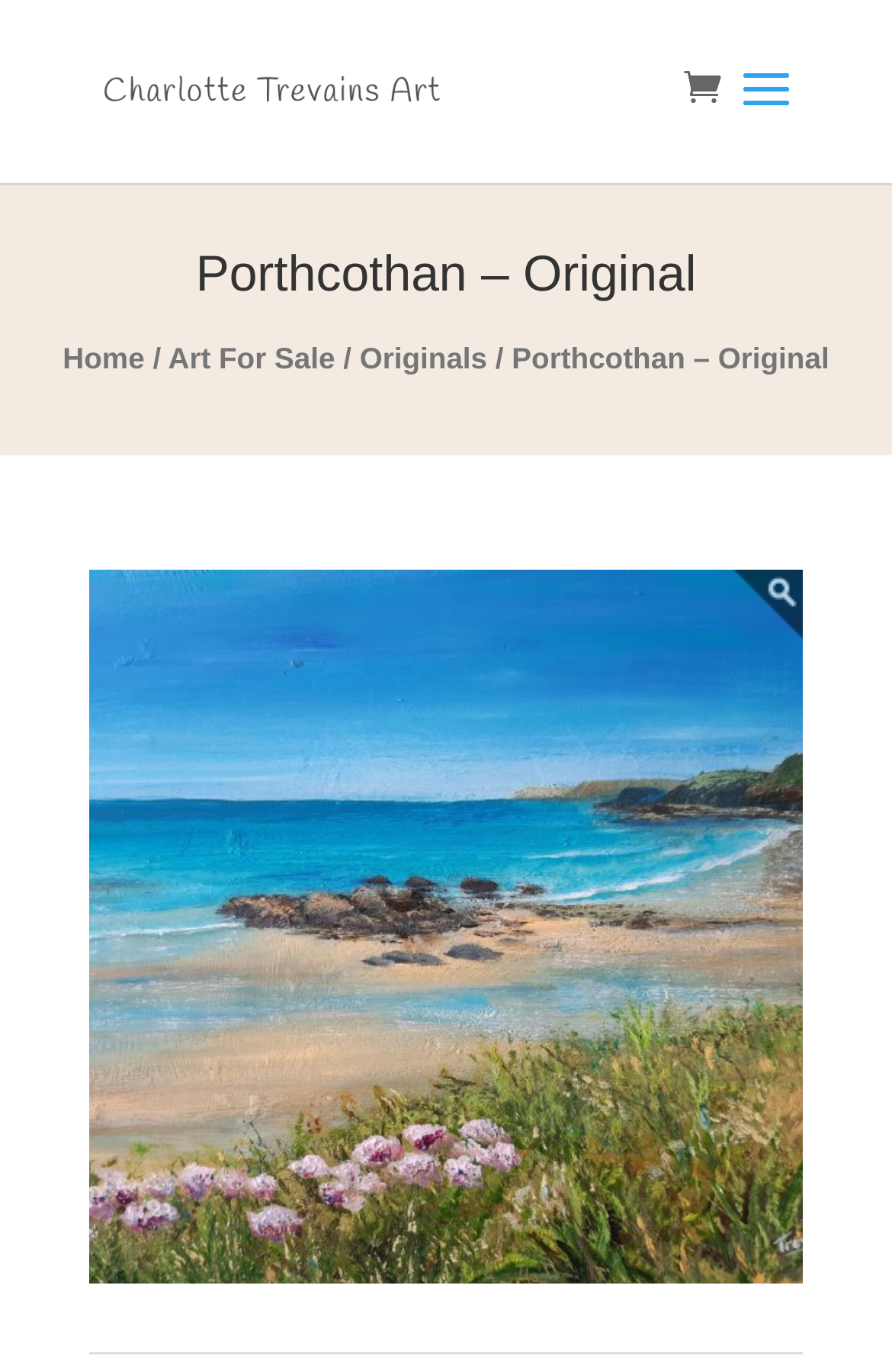What is the format of the main image? Based on the image, give a response in one word or a short phrase.

Rectangle